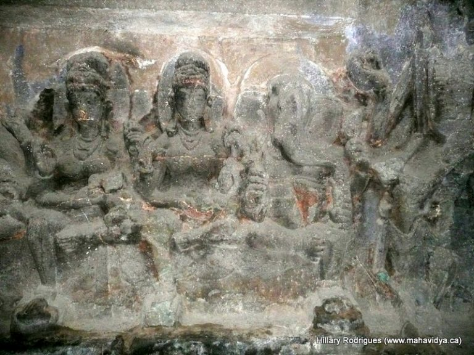What do the Matrkas symbolize?
Using the image as a reference, give a one-word or short phrase answer.

Dual aspects of divinity